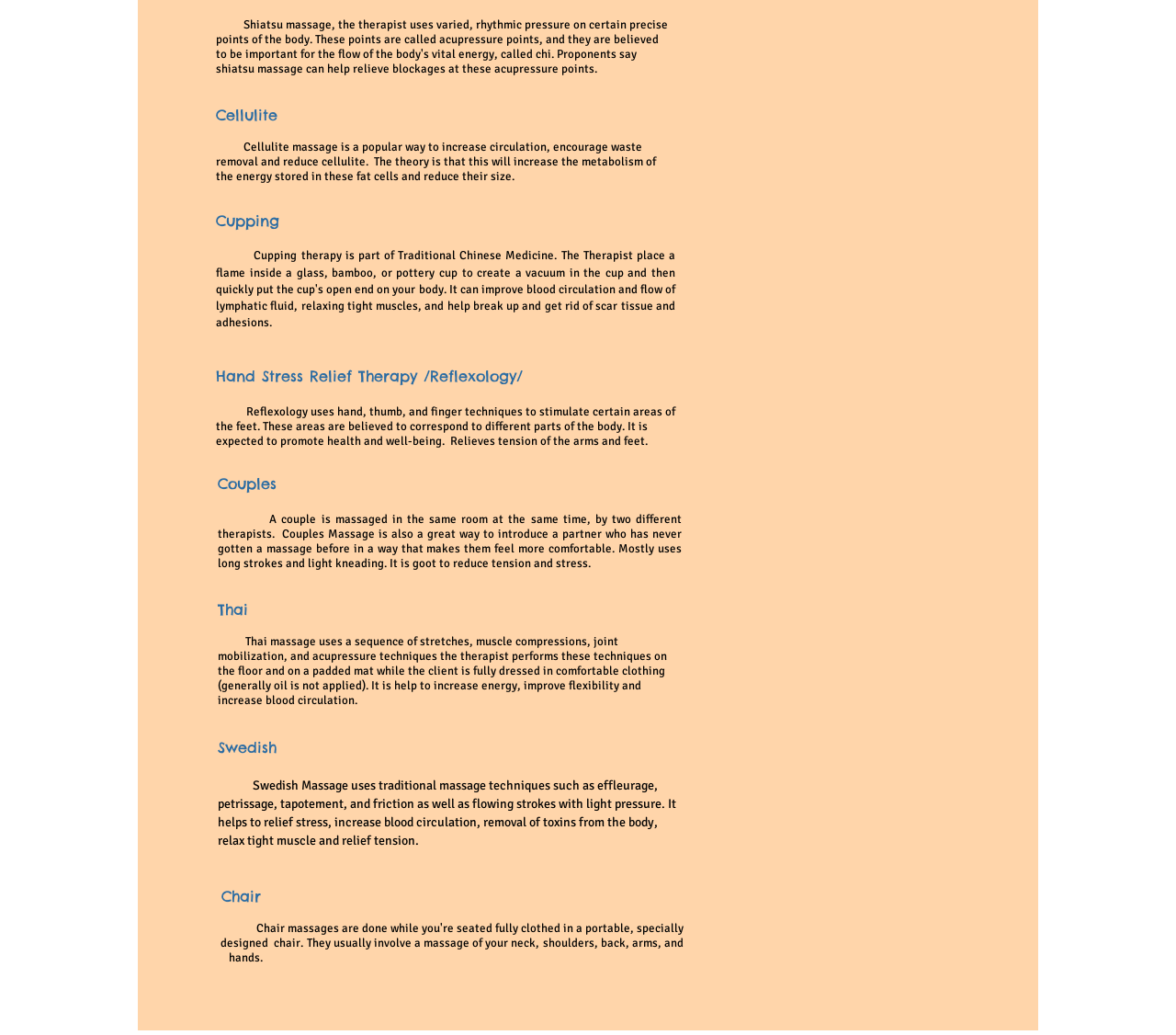What is the purpose of chair massage?
Refer to the image and respond with a one-word or short-phrase answer.

Relax neck and shoulders